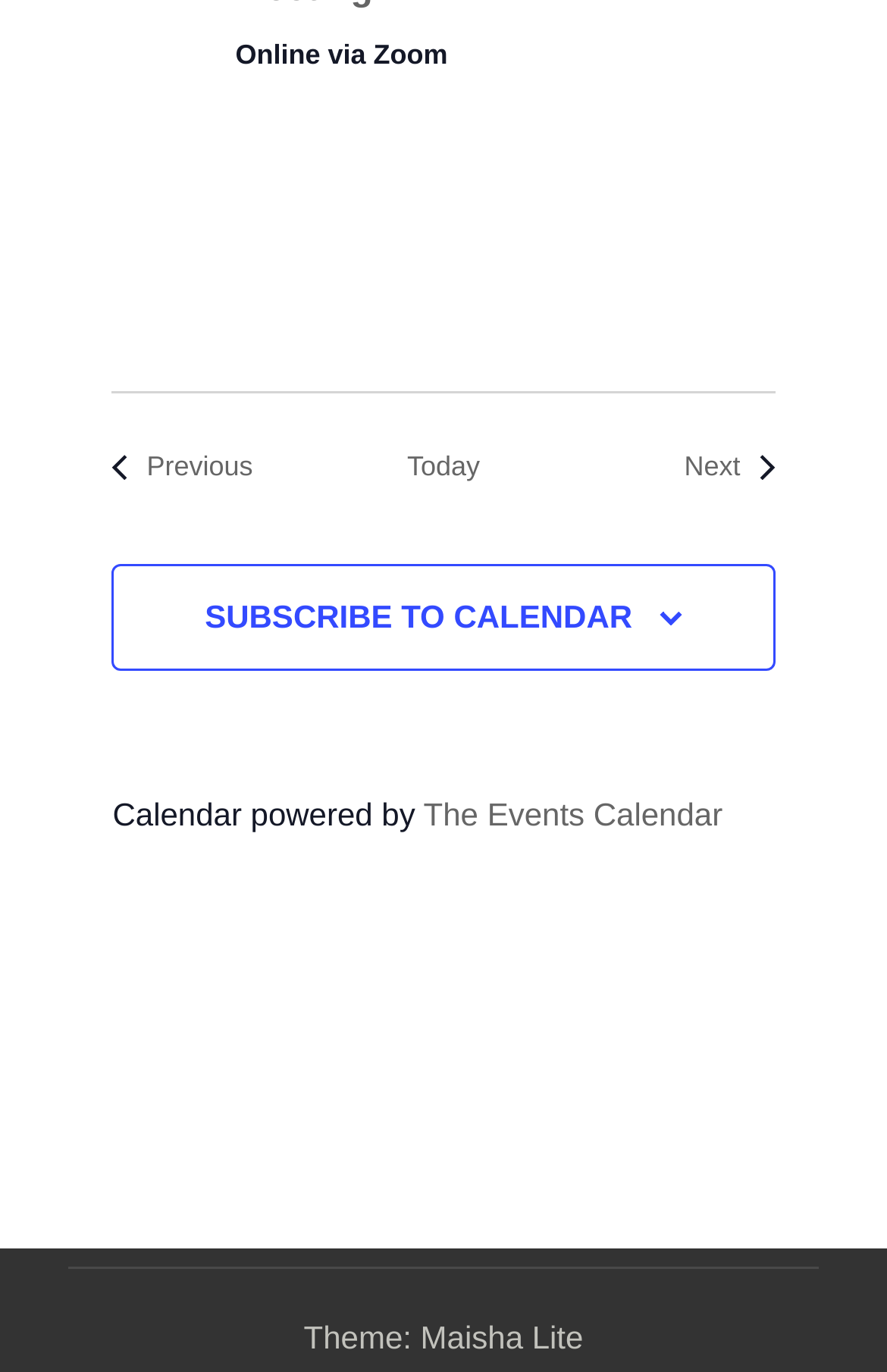Bounding box coordinates are specified in the format (top-left x, top-left y, bottom-right x, bottom-right y). All values are floating point numbers bounded between 0 and 1. Please provide the bounding box coordinate of the region this sentence describes: Bitcoin News

None